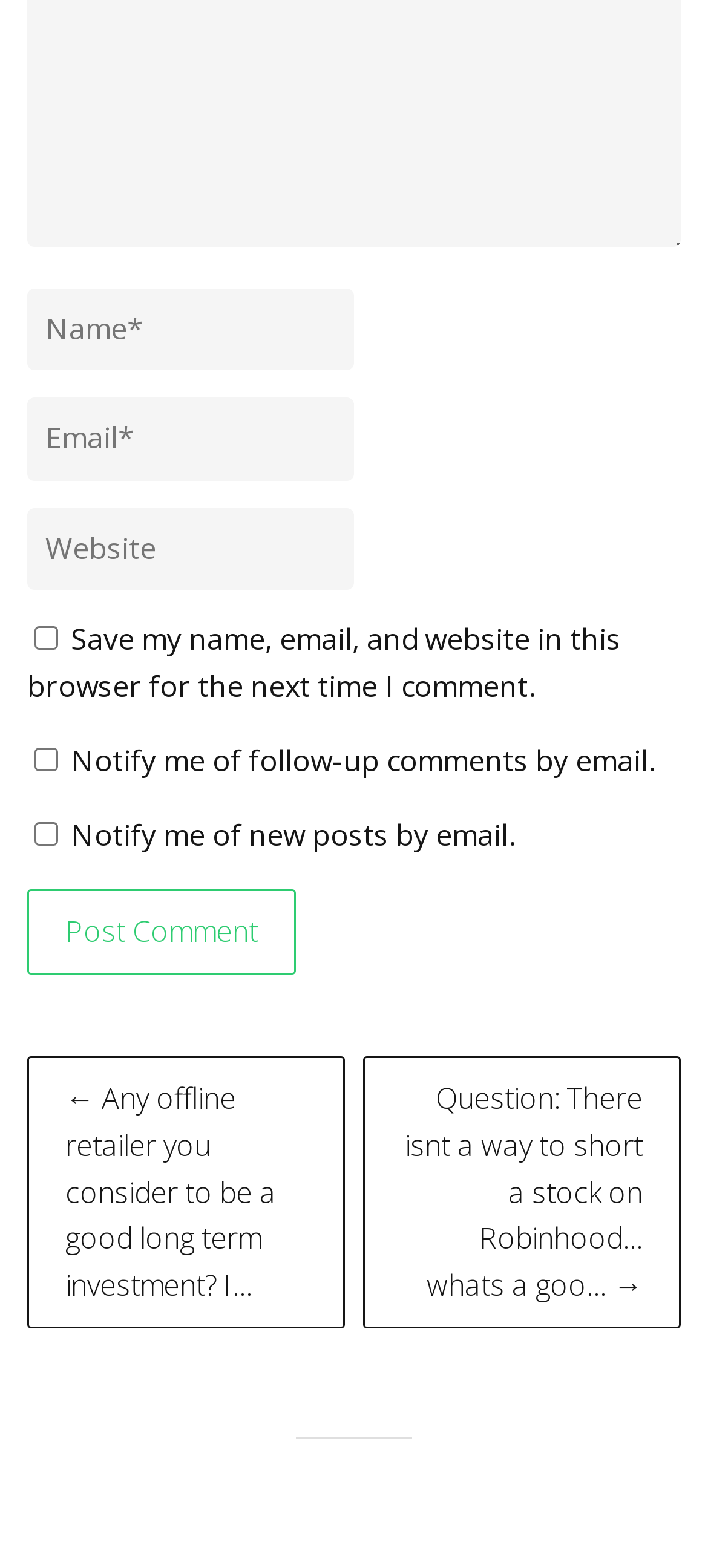Please identify the bounding box coordinates of the element I should click to complete this instruction: 'Enter your email'. The coordinates should be given as four float numbers between 0 and 1, like this: [left, top, right, bottom].

[0.038, 0.254, 0.5, 0.307]